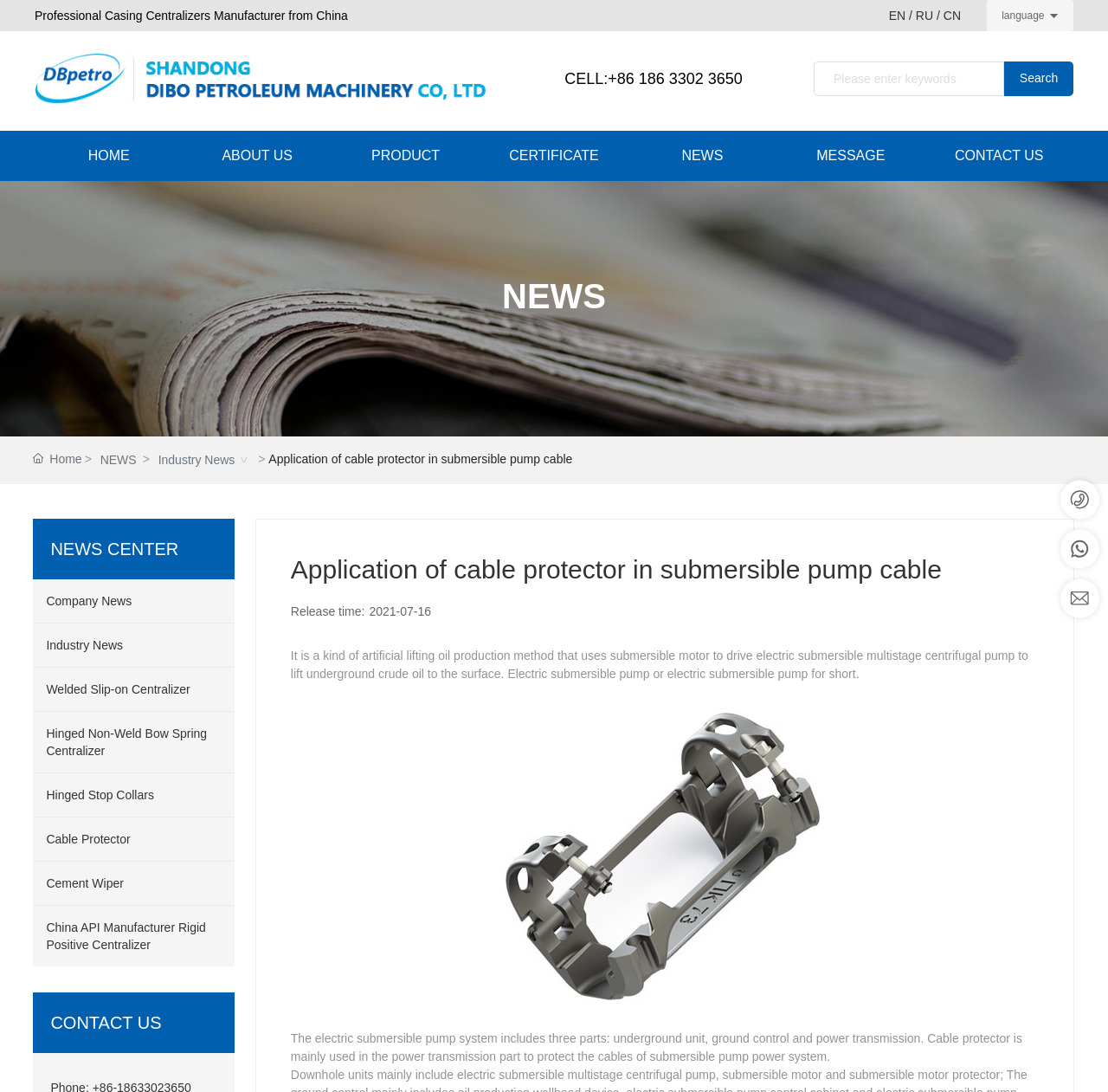Given the description PRODUCT, predict the bounding box coordinates of the UI element. Ensure the coordinates are in the format (top-left x, top-left y, bottom-right x, bottom-right y) and all values are between 0 and 1.

[0.299, 0.12, 0.433, 0.166]